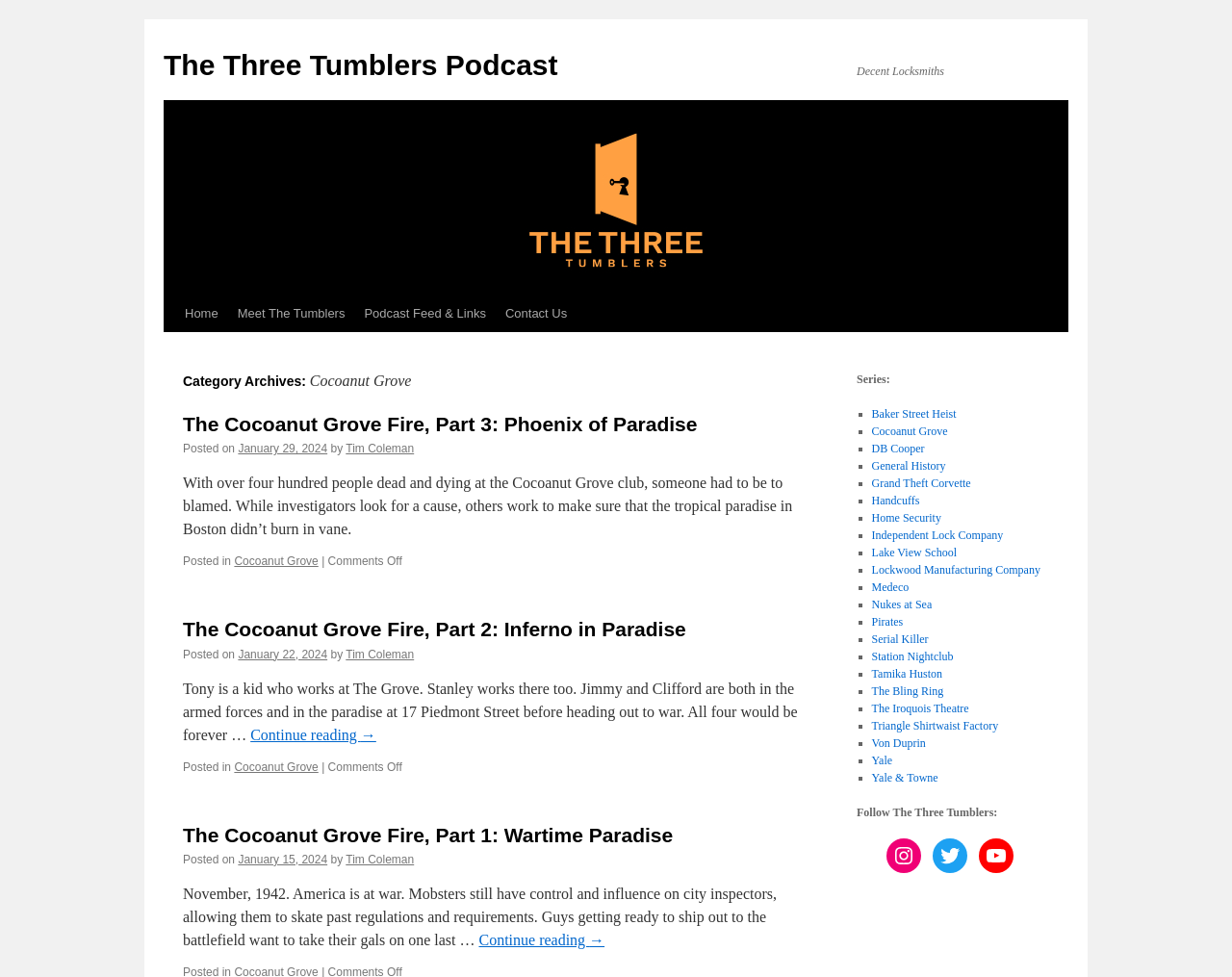Answer the question in a single word or phrase:
What is the date of the second episode?

January 22, 2024